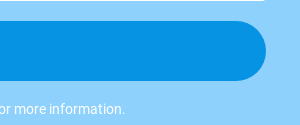Explain the image with as much detail as possible.

The image features a prominent blue banner with a rounded rectangular shape positioned at the center. This visually appealing element is likely designed to capture attention, contrasting nicely against a lighter background. Below the banner, there is a line of text that reads "for more information," suggesting that the banner serves as a call to action or is linked to additional resources or content related to the context of the webpage. This design is effective for engaging users, encouraging them to explore further information on a specific topic, potentially related to the glass industry or architectural solutions highlighted in the accompanying announcement.